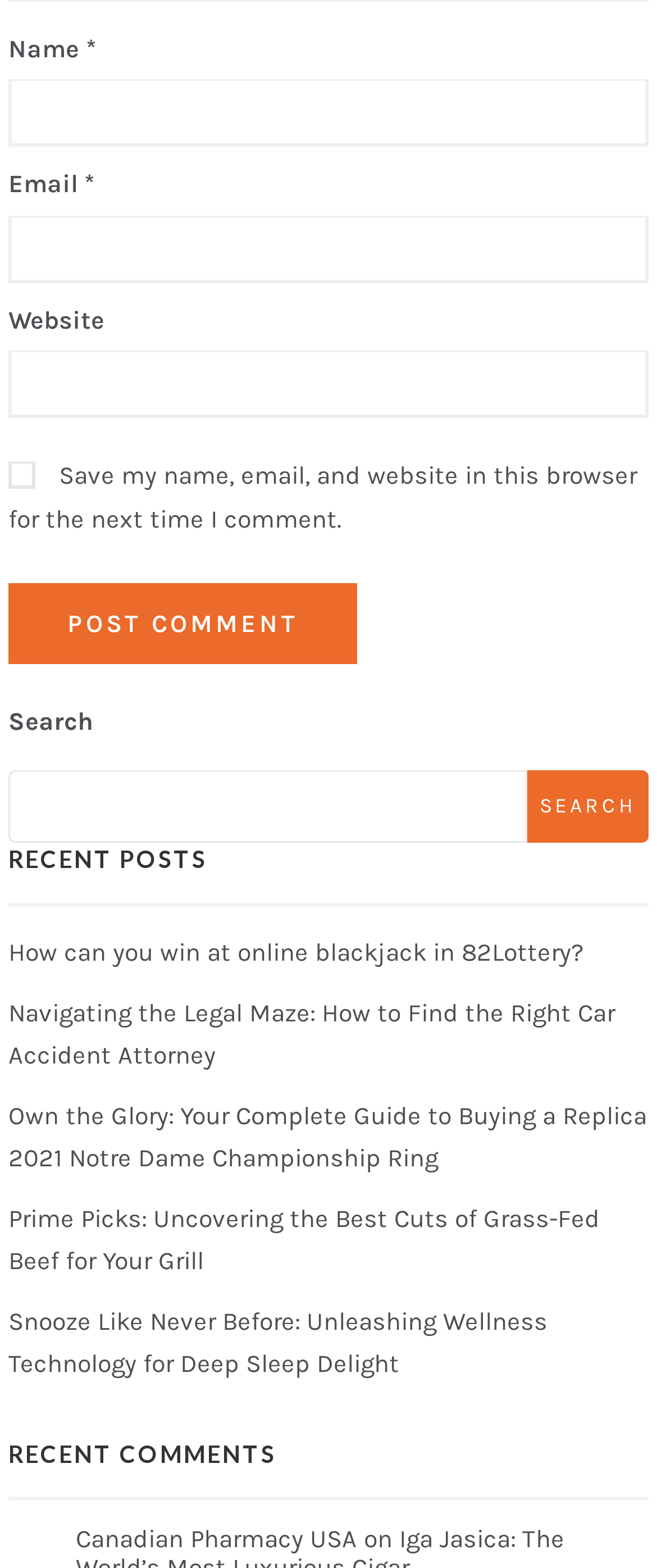Using the information in the image, could you please answer the following question in detail:
What type of content is listed under 'RECENT COMMENTS'?

The section labeled 'RECENT COMMENTS' contains a list of links to comments, such as 'Canadian Pharmacy USA', along with a timestamp or other relevant information.